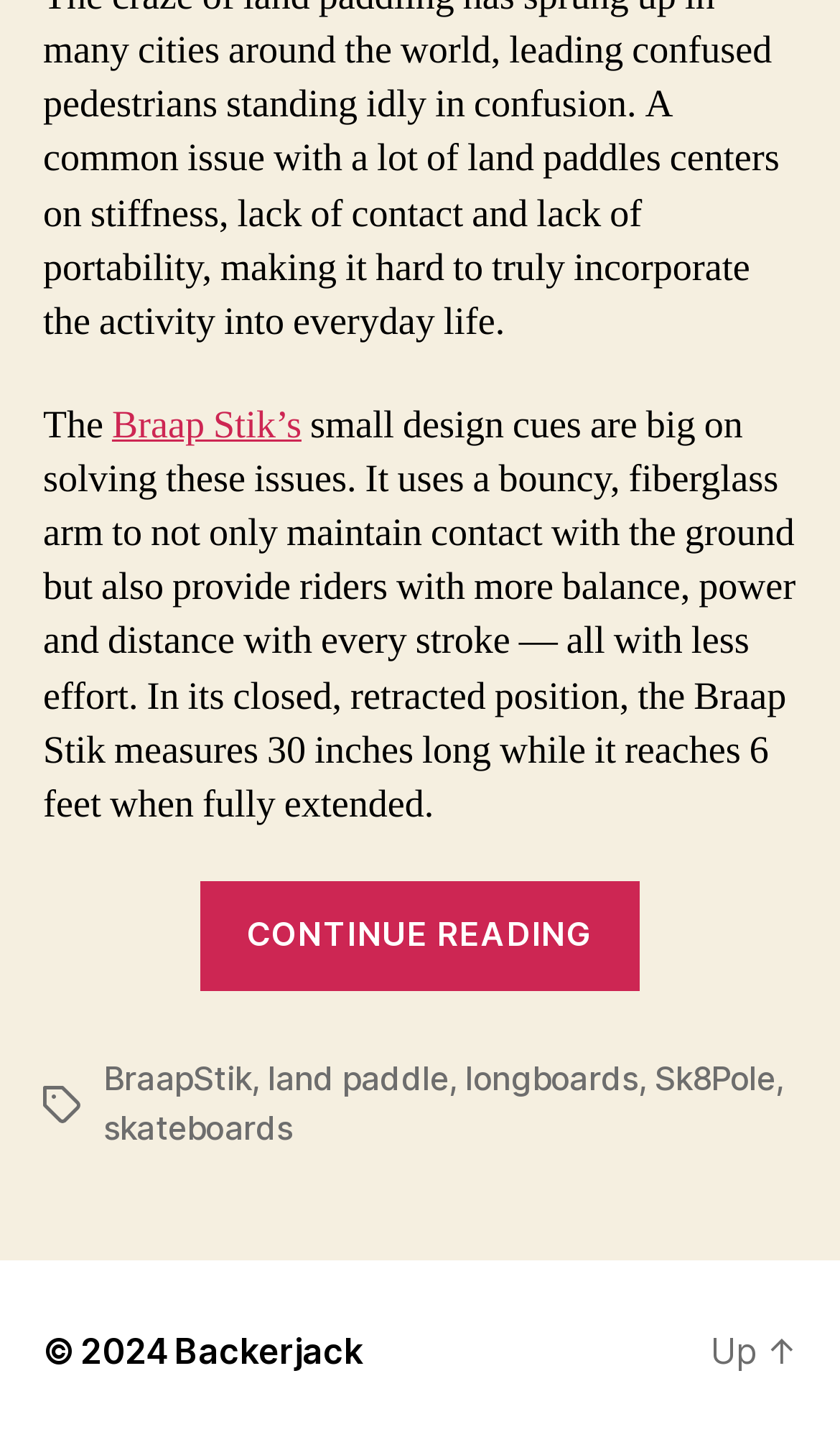Could you indicate the bounding box coordinates of the region to click in order to complete this instruction: "Learn more about Sk8Pole".

[0.779, 0.739, 0.923, 0.768]